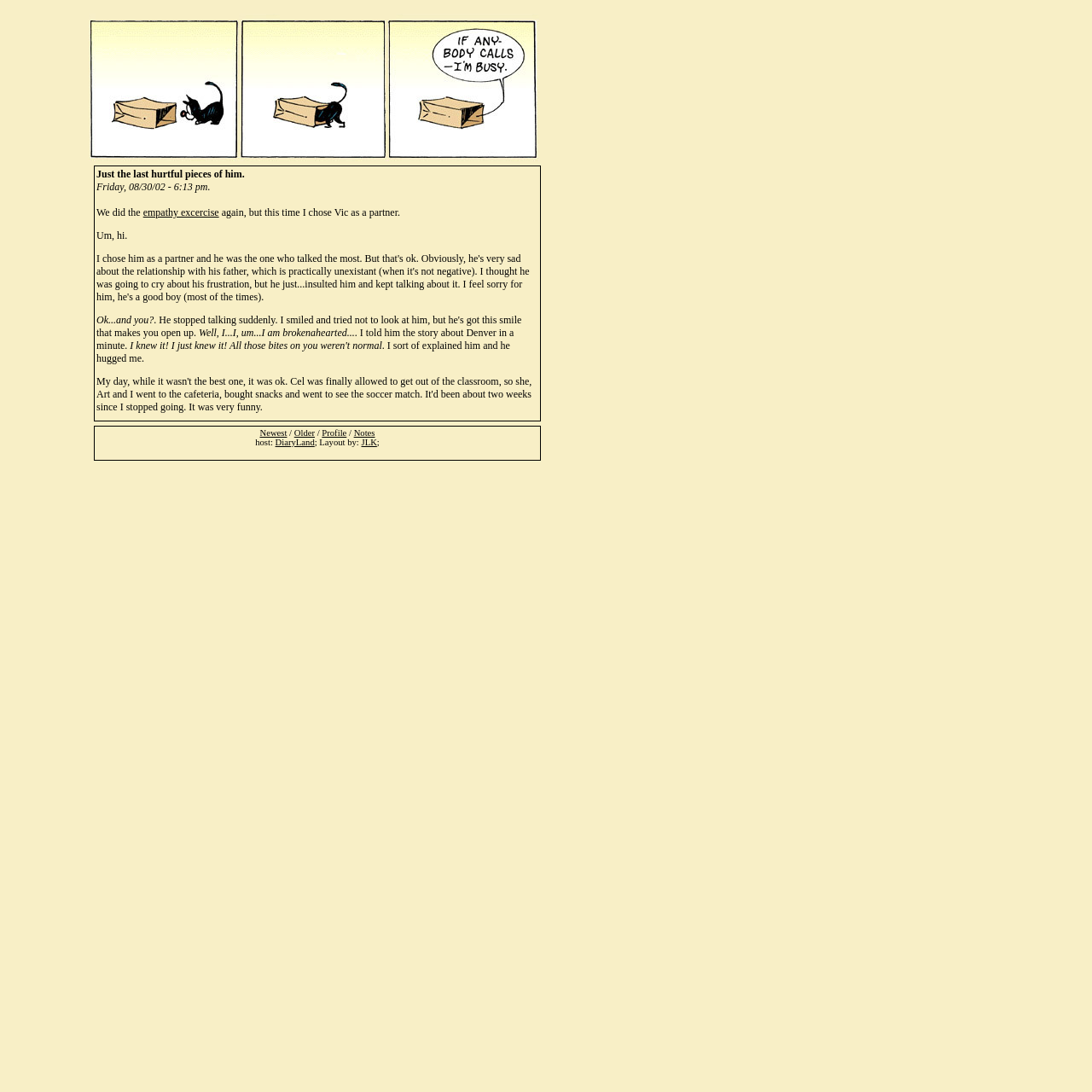Create a detailed narrative of the webpage’s visual and textual elements.

This webpage appears to be a personal blog or diary entry. The page is dominated by a large block of text, which is a personal and introspective writing about the author's emotions, relationships, and experiences. The text is divided into several paragraphs, each with its own distinct theme or story.

At the top of the page, there is a brief title or header that reads "If anybody calls..." followed by a series of dates and timestamps, indicating when the entry was written. Below this, the main body of text begins, which is a stream-of-consciousness style writing that jumps between different topics and emotions.

Throughout the text, there are several links and hyperlinks scattered throughout, which appear to be references to other diary entries, profiles, or external websites. These links are often embedded within the text and are not visually distinct from the surrounding text.

The text itself is quite dense and introspective, with the author sharing their thoughts and feelings about relationships, heartbreak, and personal struggles. There are also some references to specific events or conversations that the author has had with others.

At the bottom of the page, there are several navigation links, including "prev", "next", "Newest", "Older", "Profile", and "Notes", which suggest that this is part of a larger diary or blog. There is also a credit or acknowledgement to the website's host and layout designer.

Overall, the webpage has a very personal and introspective tone, with the author sharing their thoughts and feelings in a candid and honest way. The layout is simple and text-heavy, with few visual distractions or embellishments.